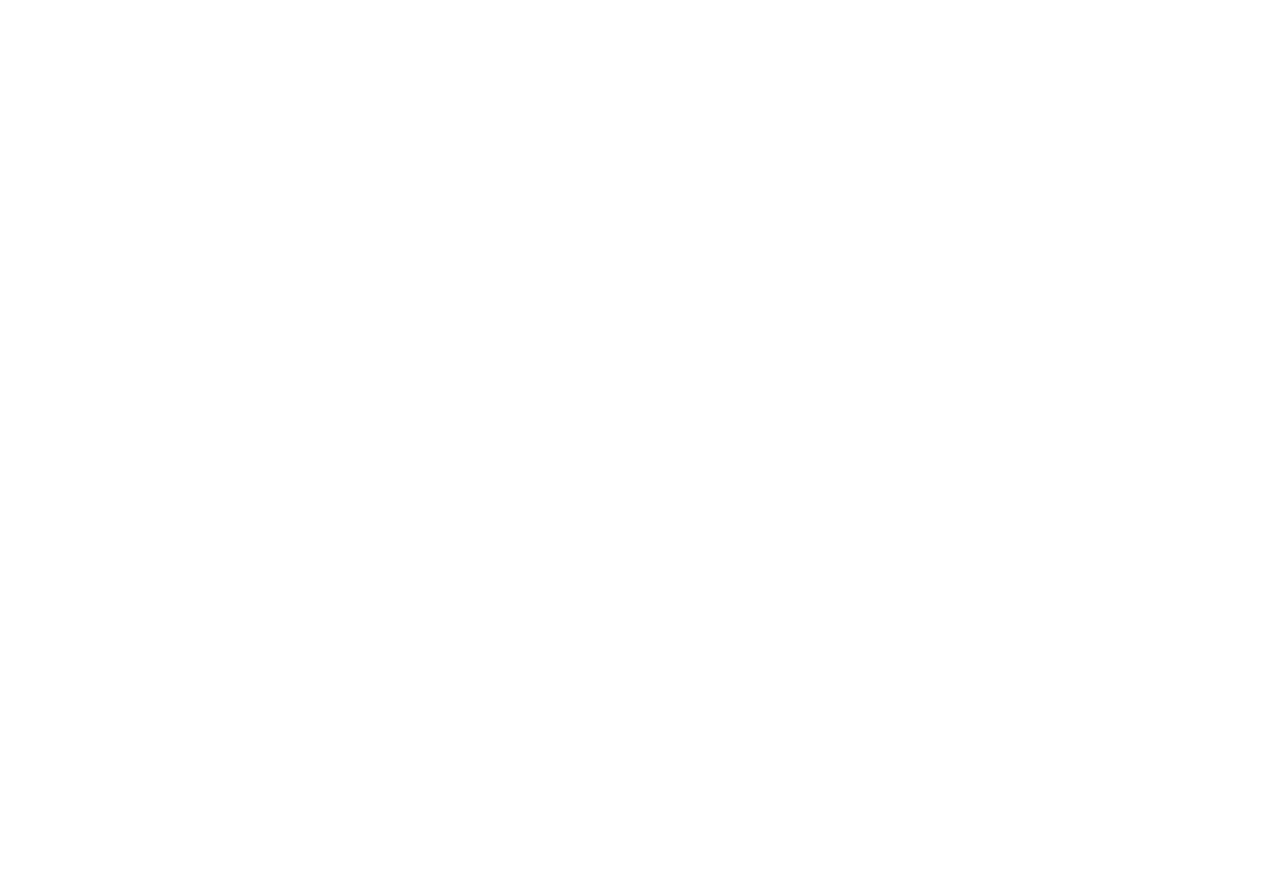Please examine the image and provide a detailed answer to the question: What is the main category of products featured on this page?

Based on the links and images on the page, it appears that the main category of products featured is machines, specifically those related to packaging and bag making.